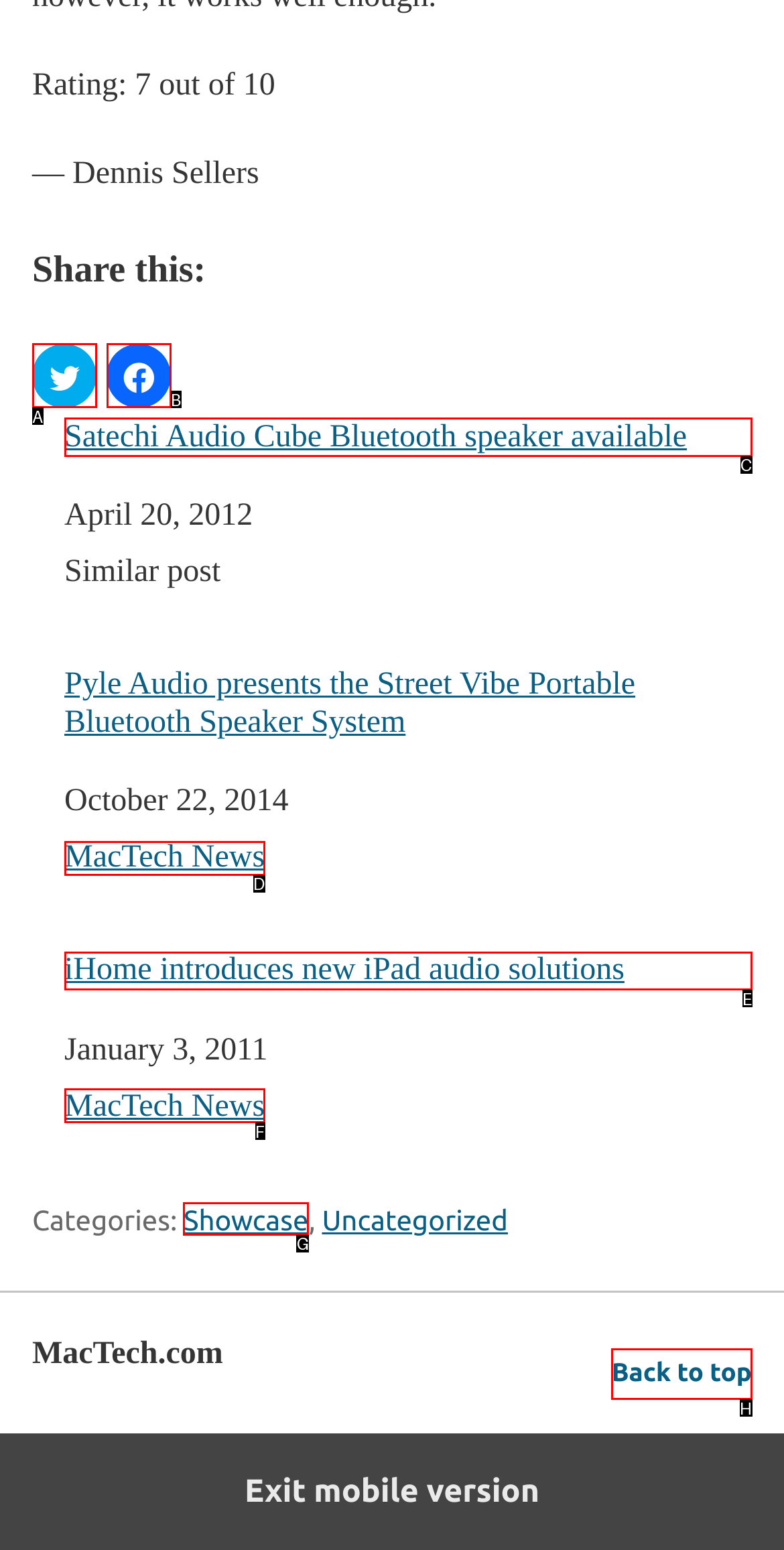Select the HTML element to finish the task: View post in category Showcase Reply with the letter of the correct option.

G